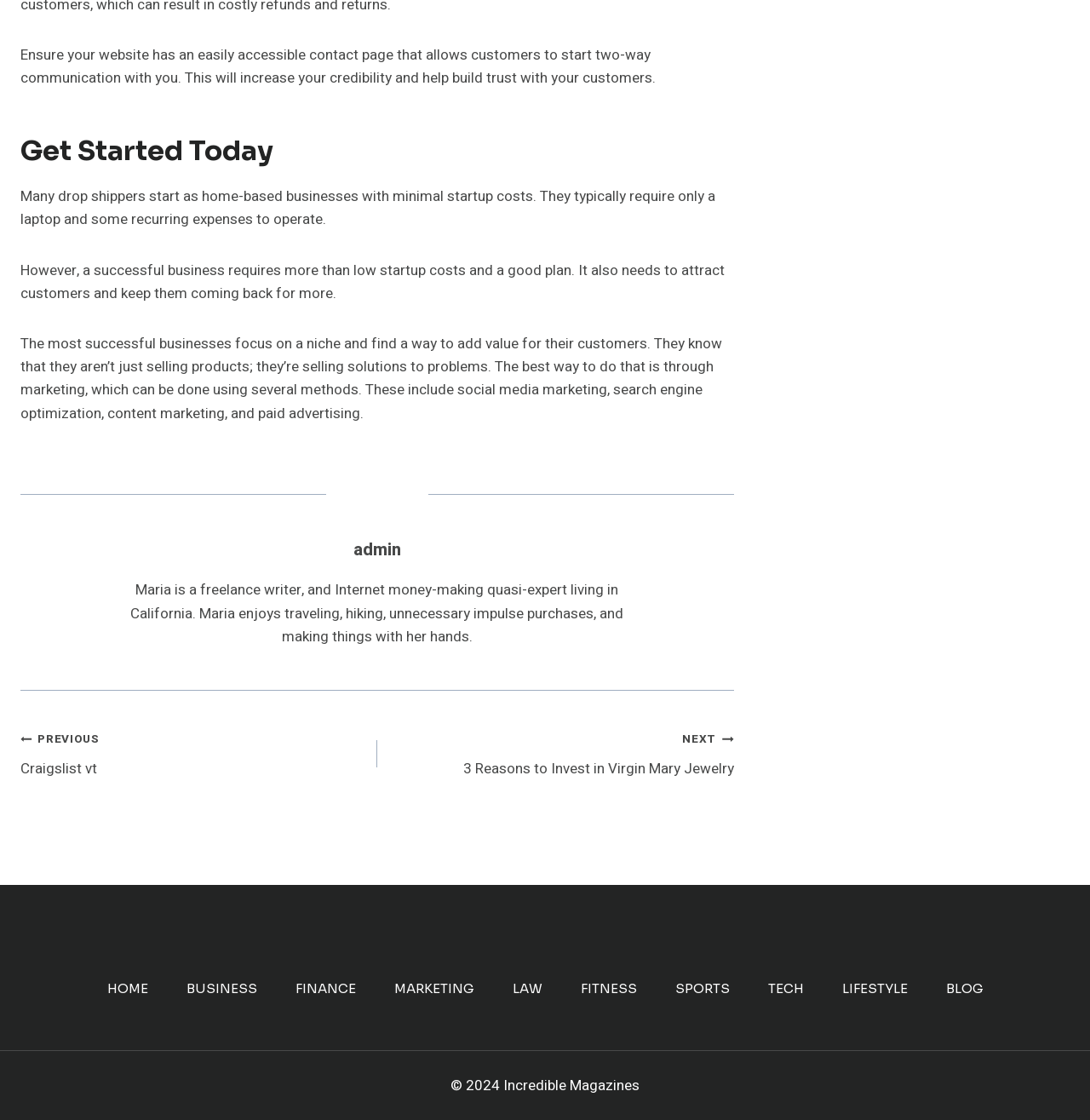What is the copyright year of the website?
Carefully analyze the image and provide a thorough answer to the question.

The copyright year of the website is mentioned at the bottom of the page as '© 2024 Incredible Magazines'.